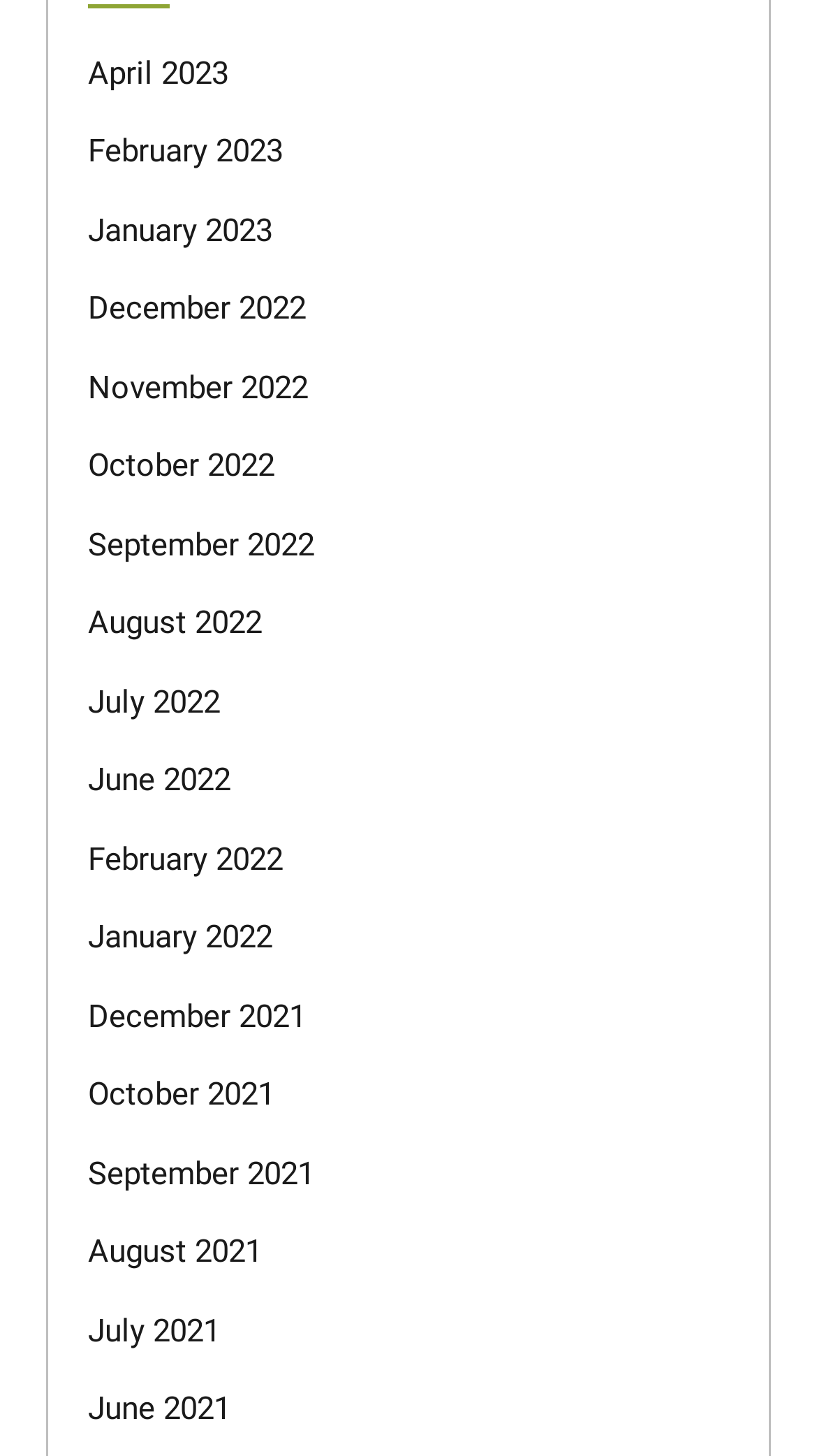How many links are there in the top half of the webpage?
Craft a detailed and extensive response to the question.

I analyzed the bounding box coordinates of each link and determined that 9 links have a y2 coordinate less than 0.5, indicating they are in the top half of the webpage.